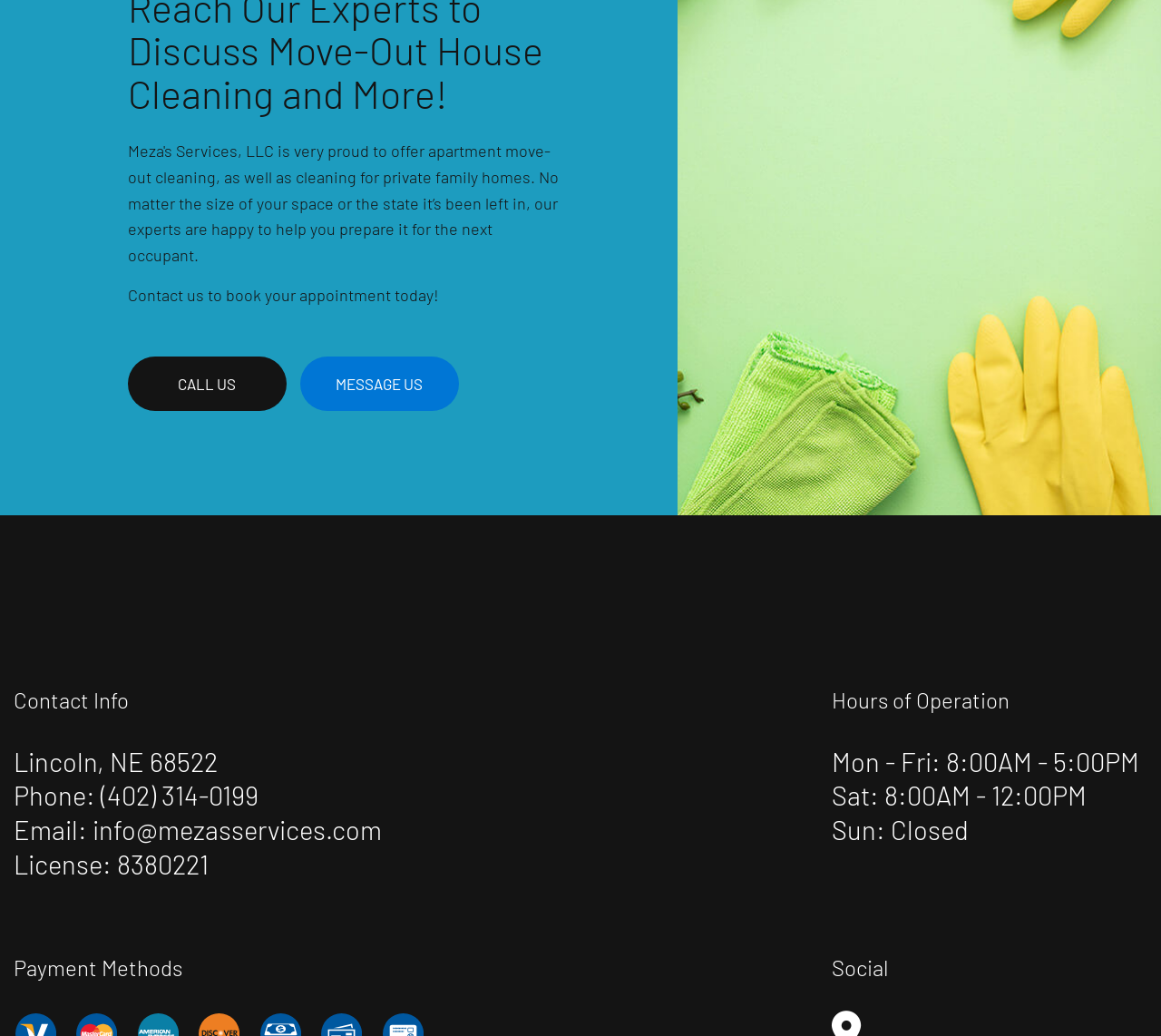What are the hours of operation on Saturday?
Give a detailed response to the question by analyzing the screenshot.

I found the hours of operation by looking at the 'Hours of Operation' section, where Saturday's hours are listed as '8:00AM - 12:00PM'.